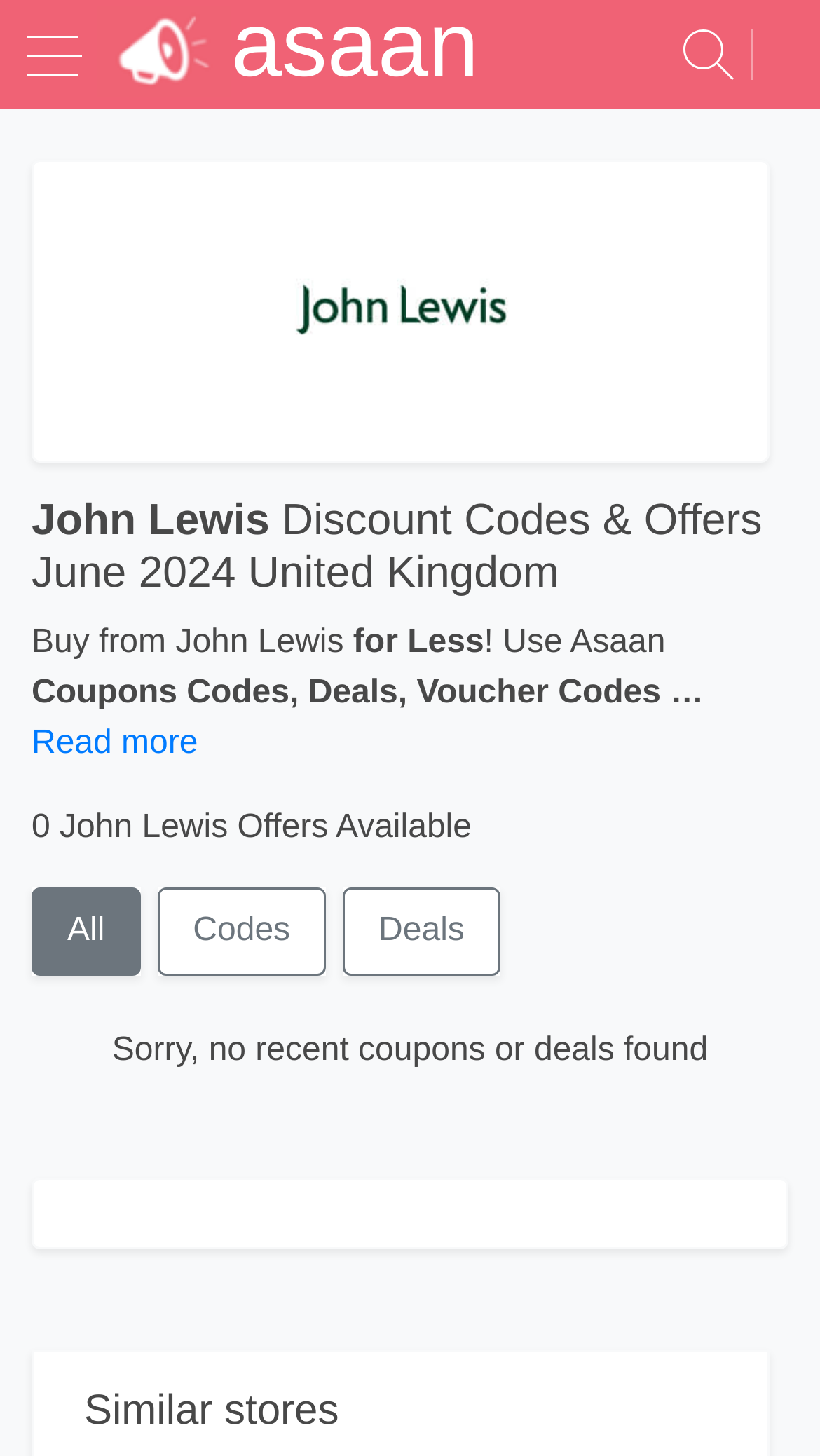What is the name of the store?
Please describe in detail the information shown in the image to answer the question.

The name of the store can be found in the image element with the text 'John Lewis Coupon code' and also in the heading element with the text 'John Lewis Discount Codes & Offers June 2024 United Kingdom'.